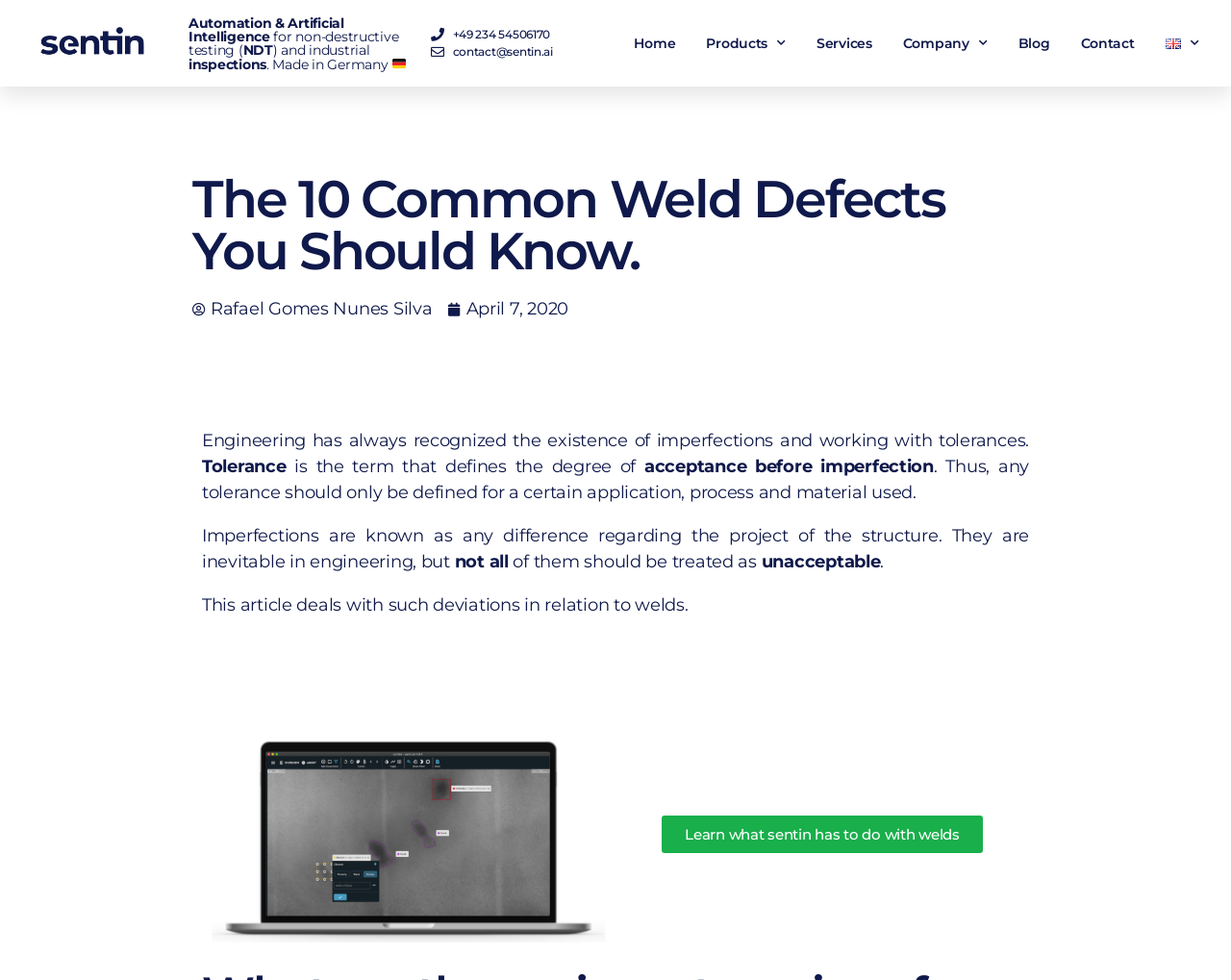Create a detailed description of the webpage's content and layout.

The webpage appears to be an article about common welding errors, specifically 10 defects that should be avoided. At the top left corner, there is a logo of "sentin" in blue transparent color, accompanied by a link to the logo. Next to the logo, there are several lines of text describing the company, including "Automation & Artificial Intelligence for non-destructive testing (NDT) and industrial inspections. Made in Germany" with a small German flag icon. The company's contact information, including phone number and email, is also displayed.

The main navigation menu is located at the top right corner, with links to "Home", "Products", "Services", "Company", "Blog", "Contact", and "English" with a dropdown menu. Below the navigation menu, there is a heading that reads "The 10 Common Weld Defects You Should Know." 

The article's author, Rafael Gomes Nunes Silva, is credited below the heading, along with the publication date, April 7, 2020. The main content of the article starts with a paragraph discussing the concept of tolerance and imperfections in engineering, followed by several paragraphs explaining the importance of identifying and addressing welding defects.

There is a large image in the middle of the article, depicting various types of welding defects with different markings. Finally, there is a call-to-action link at the bottom of the page, inviting readers to "Learn what sentin has to do with welds."